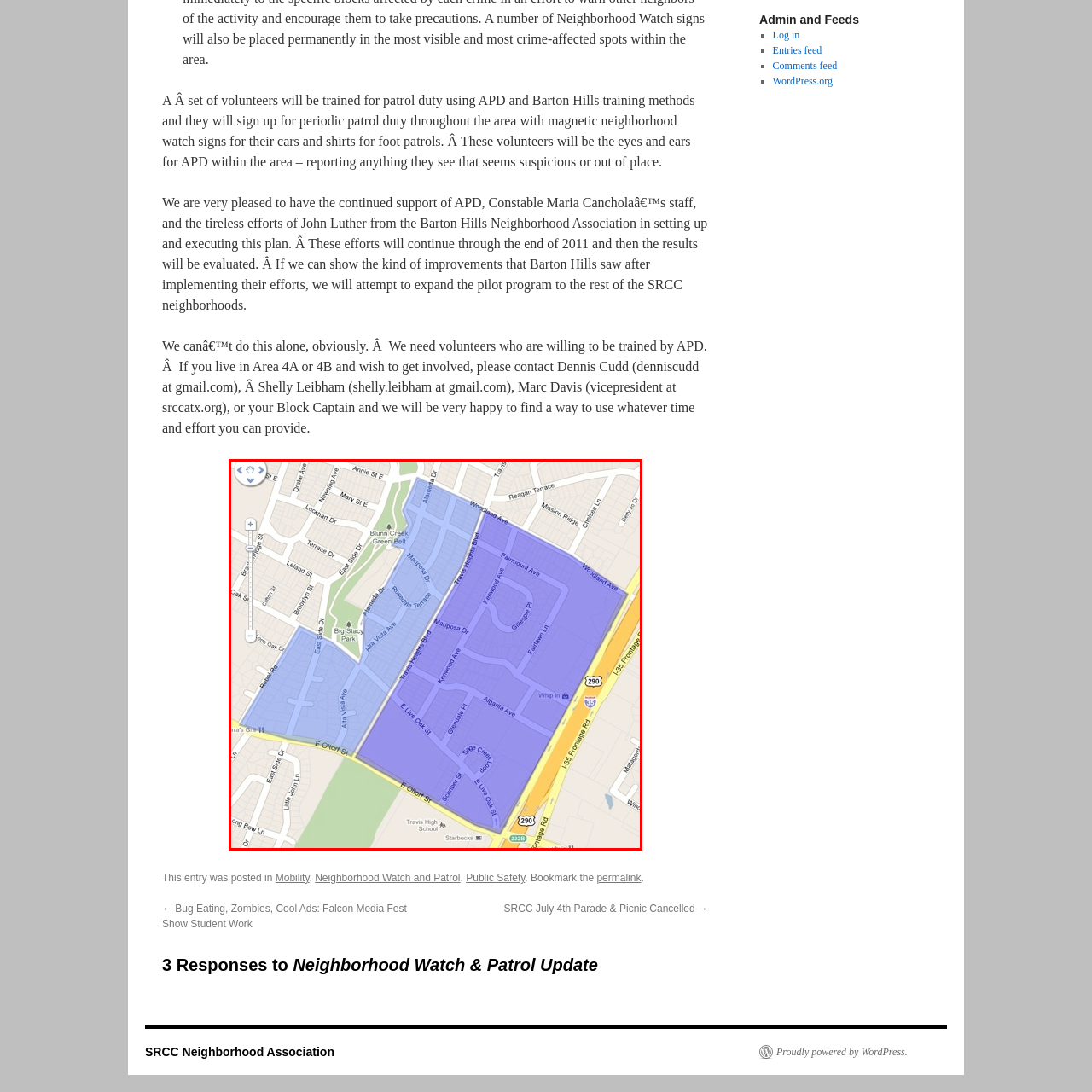Check the section outlined in red, What role do volunteers play in the program? Please reply with a single word or phrase.

Eyes and ears